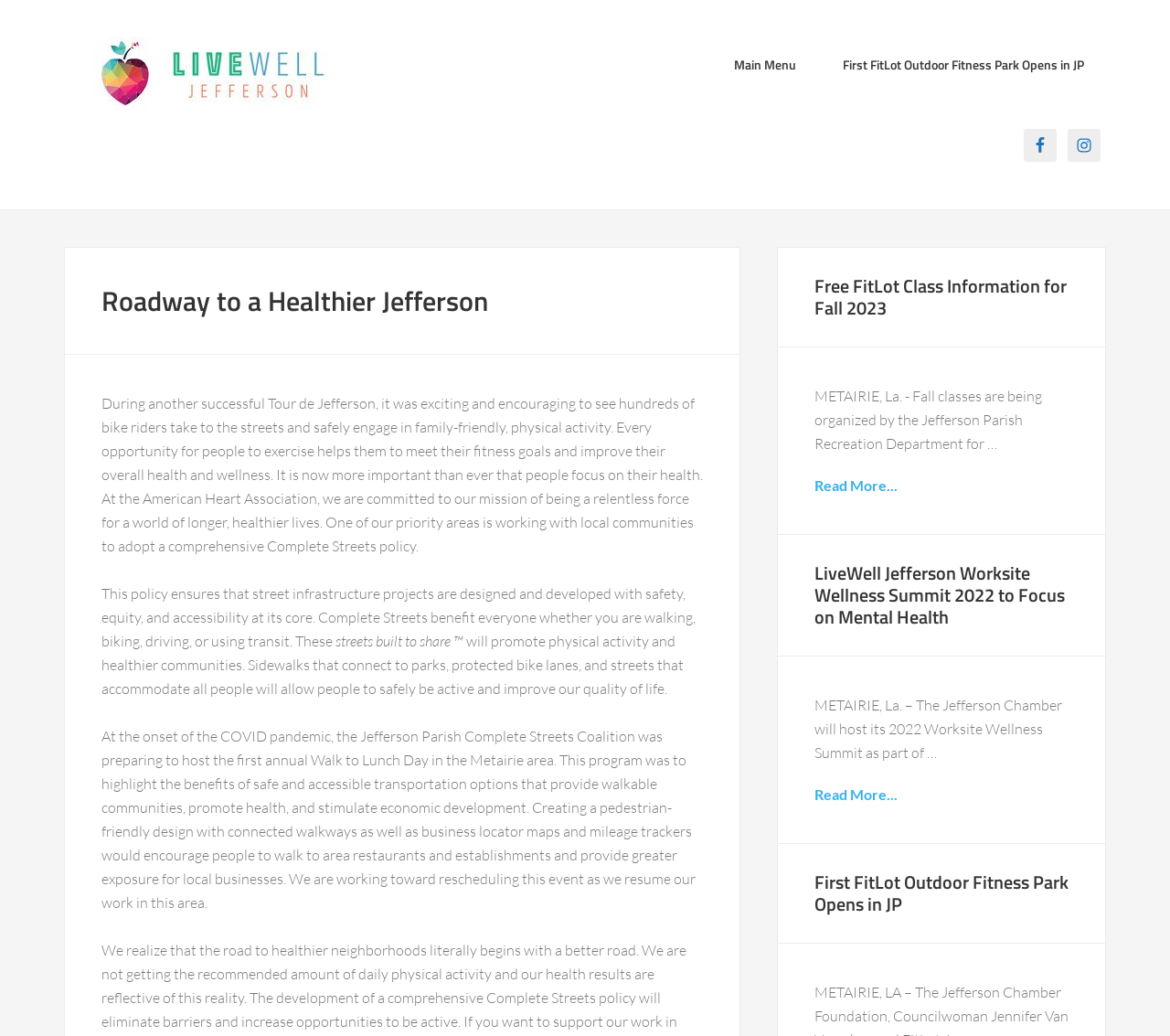Using the provided element description: "Read More...", identify the bounding box coordinates. The coordinates should be four floats between 0 and 1 in the order [left, top, right, bottom].

[0.696, 0.457, 0.913, 0.48]